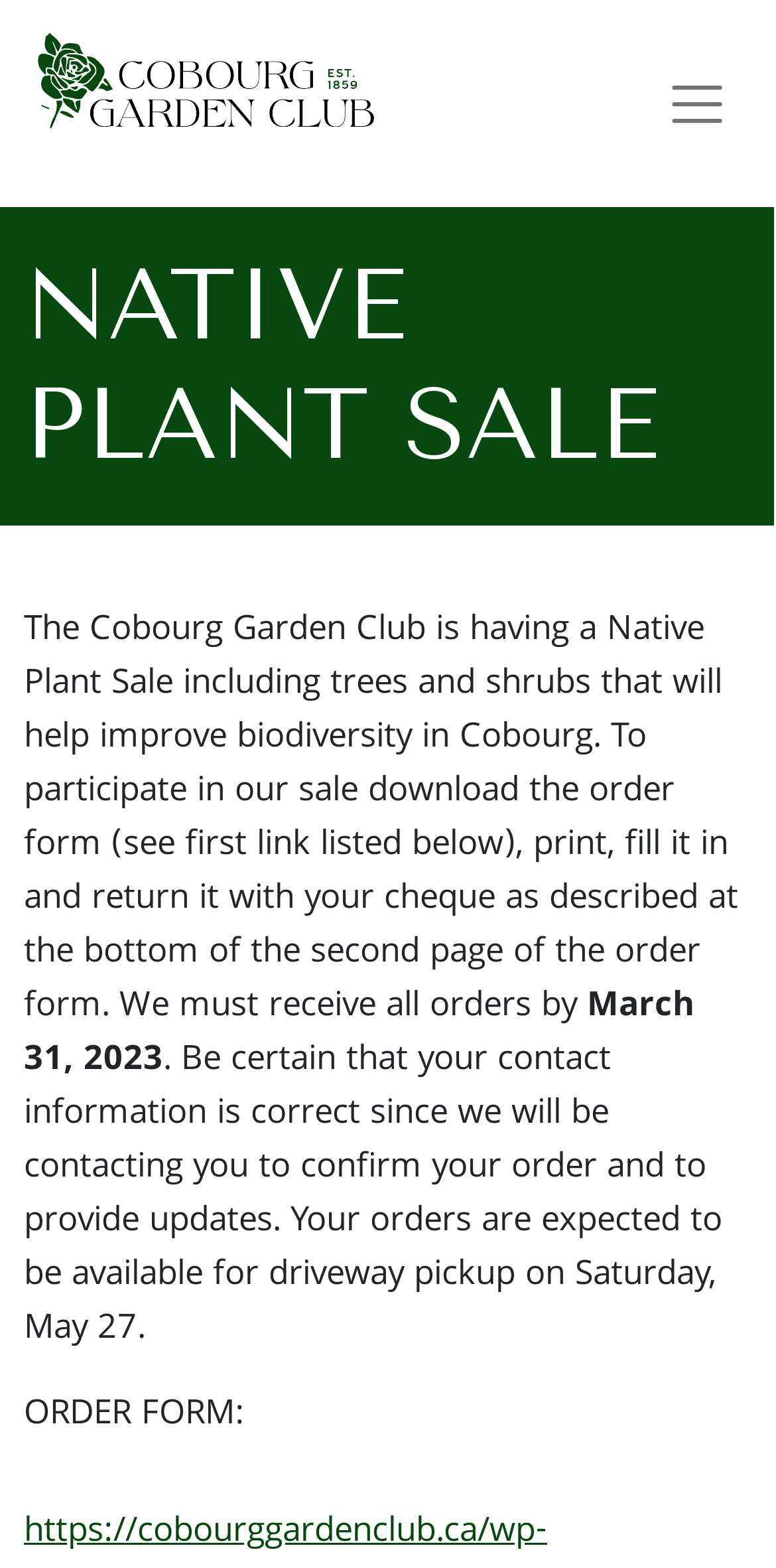Respond to the following query with just one word or a short phrase: 
What is required to participate in the sale?

Download and fill order form